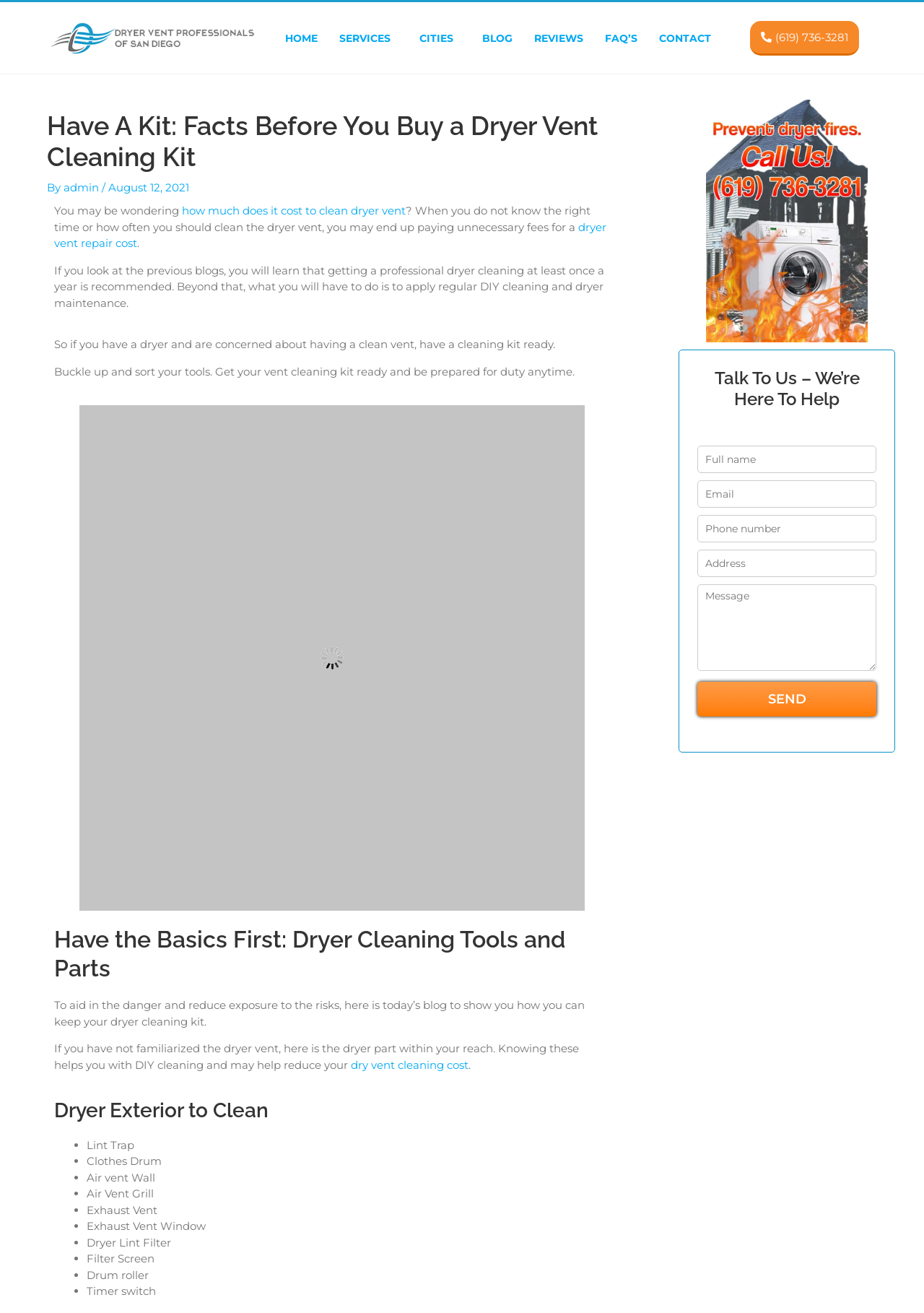Find the bounding box coordinates of the area that needs to be clicked in order to achieve the following instruction: "View the 'Custom Coulmns Magento 2' image". The coordinates should be specified as four float numbers between 0 and 1, i.e., [left, top, right, bottom].

None